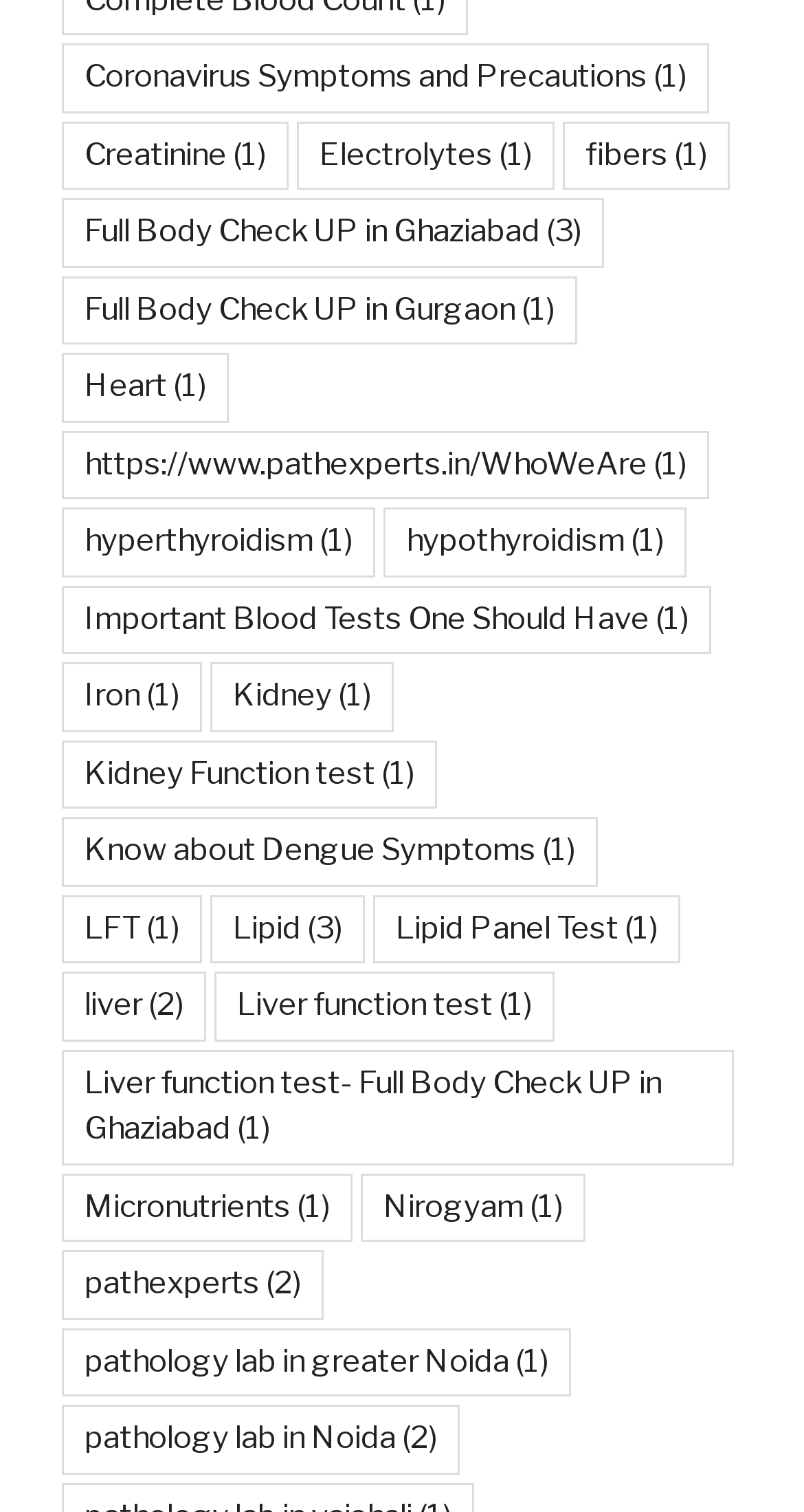Could you provide the bounding box coordinates for the portion of the screen to click to complete this instruction: "Explore Liver function test"?

[0.267, 0.643, 0.69, 0.688]